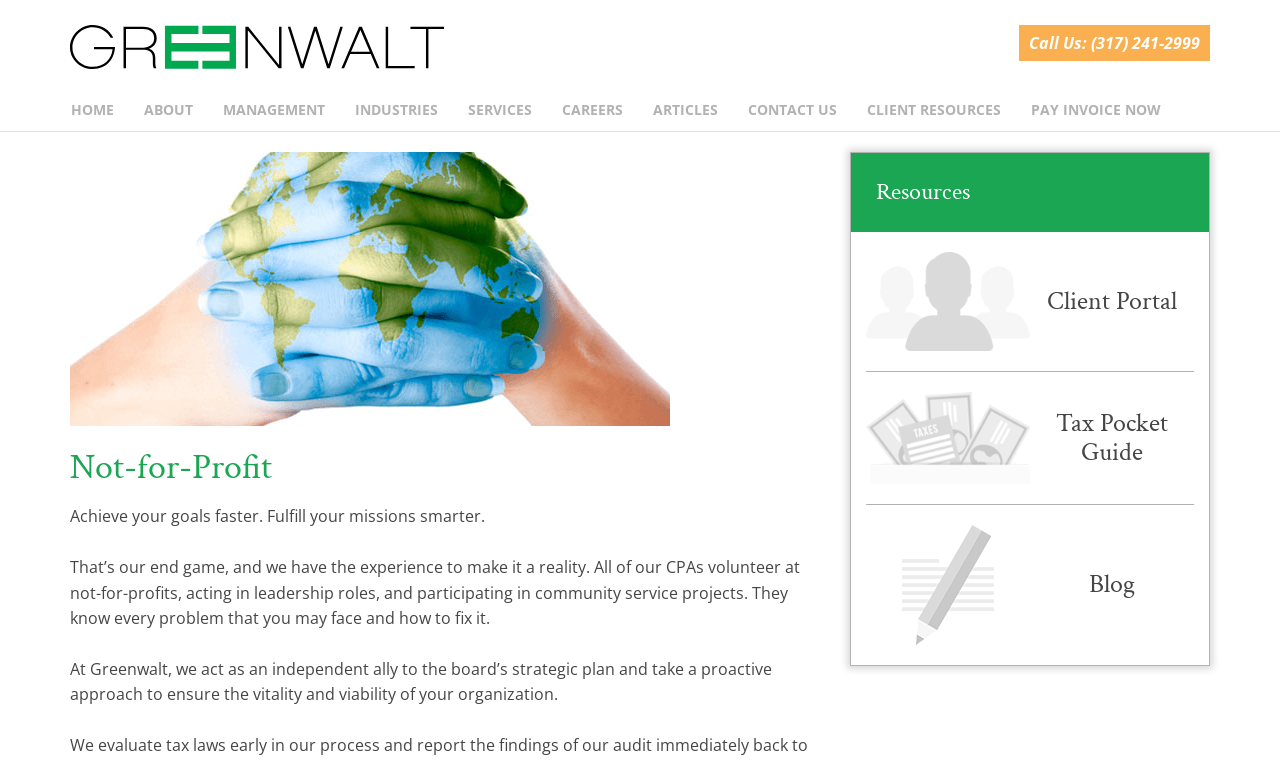Please provide a brief answer to the following inquiry using a single word or phrase:
What is the name of the organization?

Greenwalt CPAs